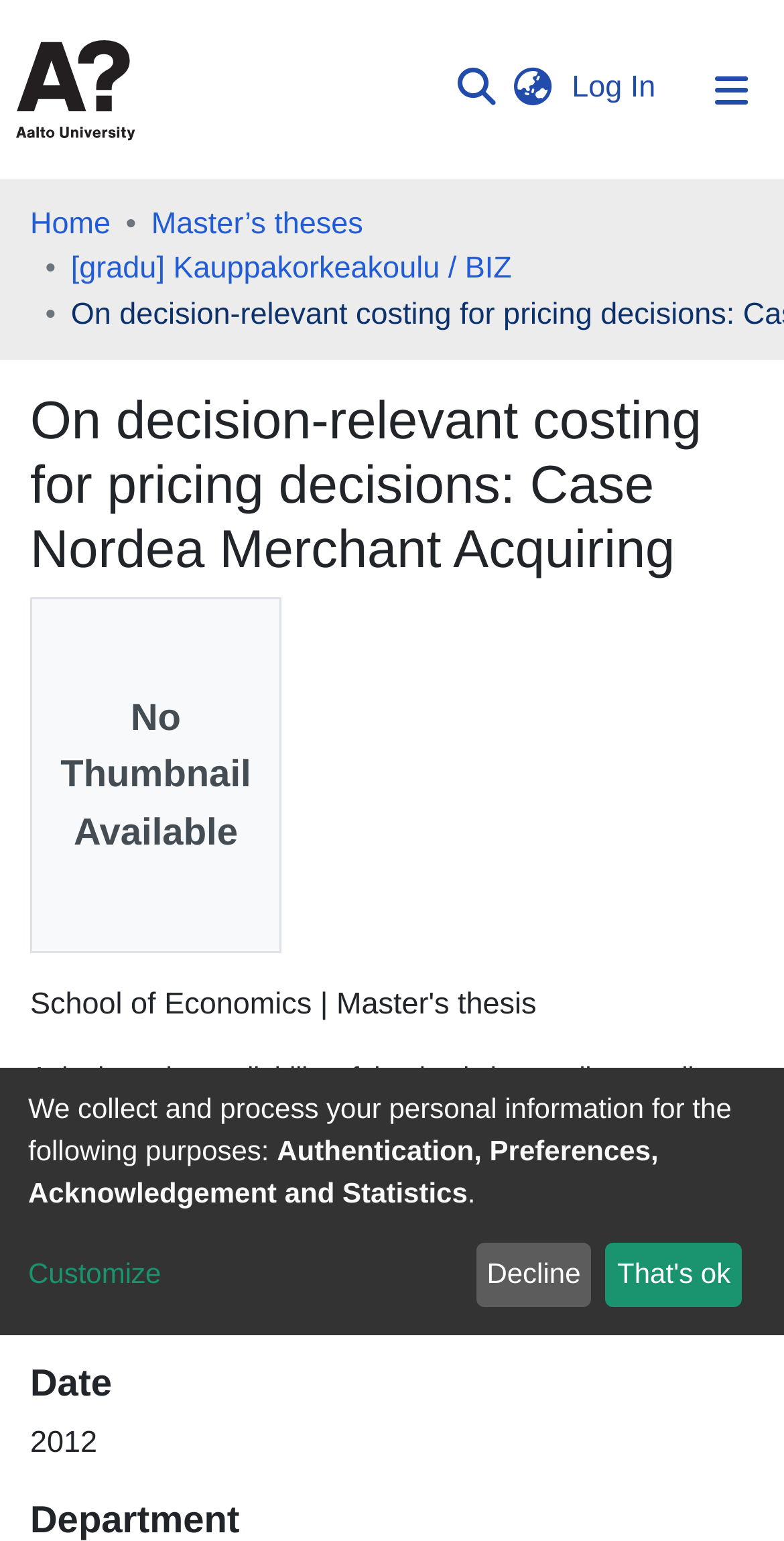Given the element description "Log In(current)" in the screenshot, predict the bounding box coordinates of that UI element.

[0.72, 0.046, 0.846, 0.068]